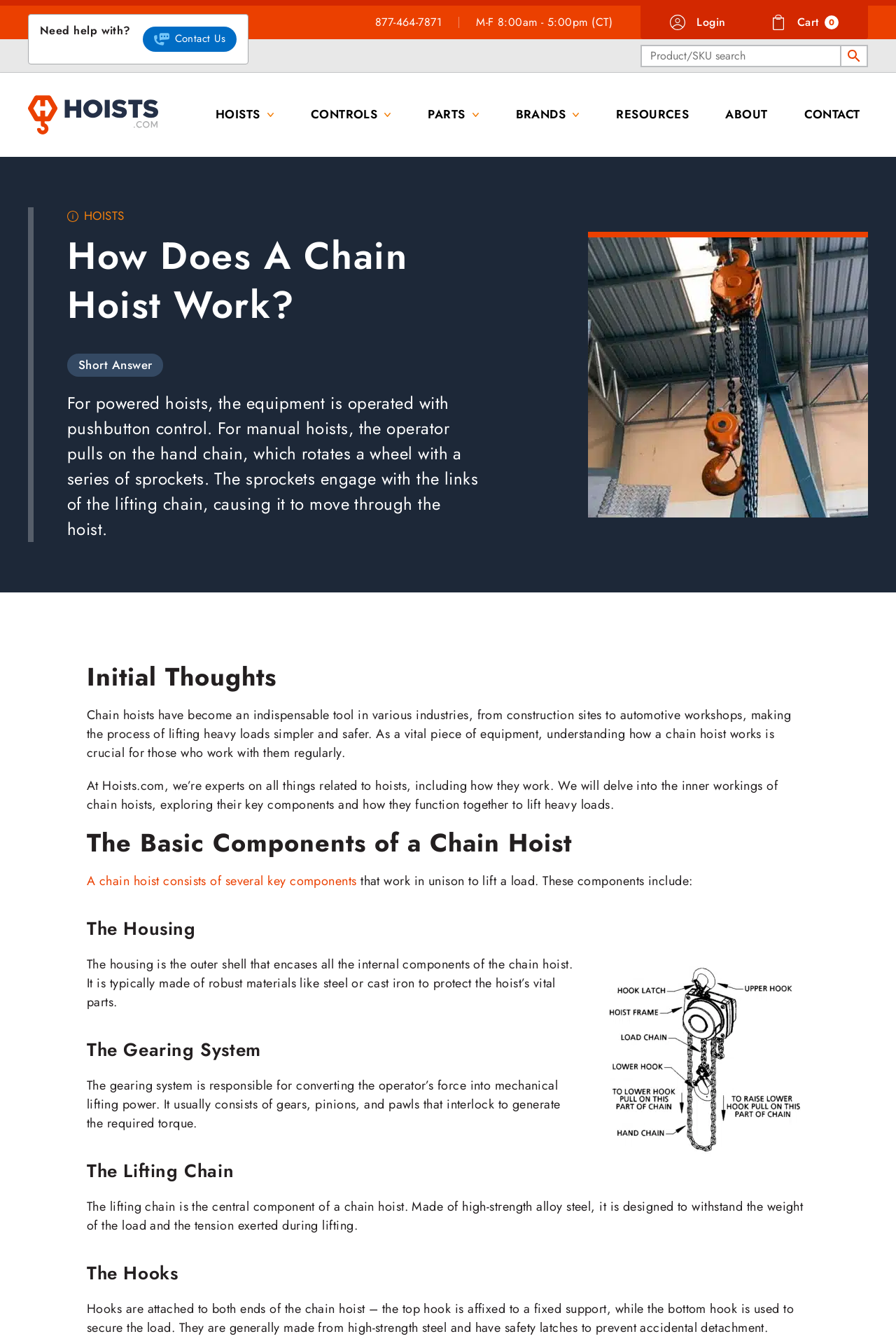Find the bounding box coordinates of the element to click in order to complete the given instruction: "Login to the account."

[0.748, 0.01, 0.81, 0.023]